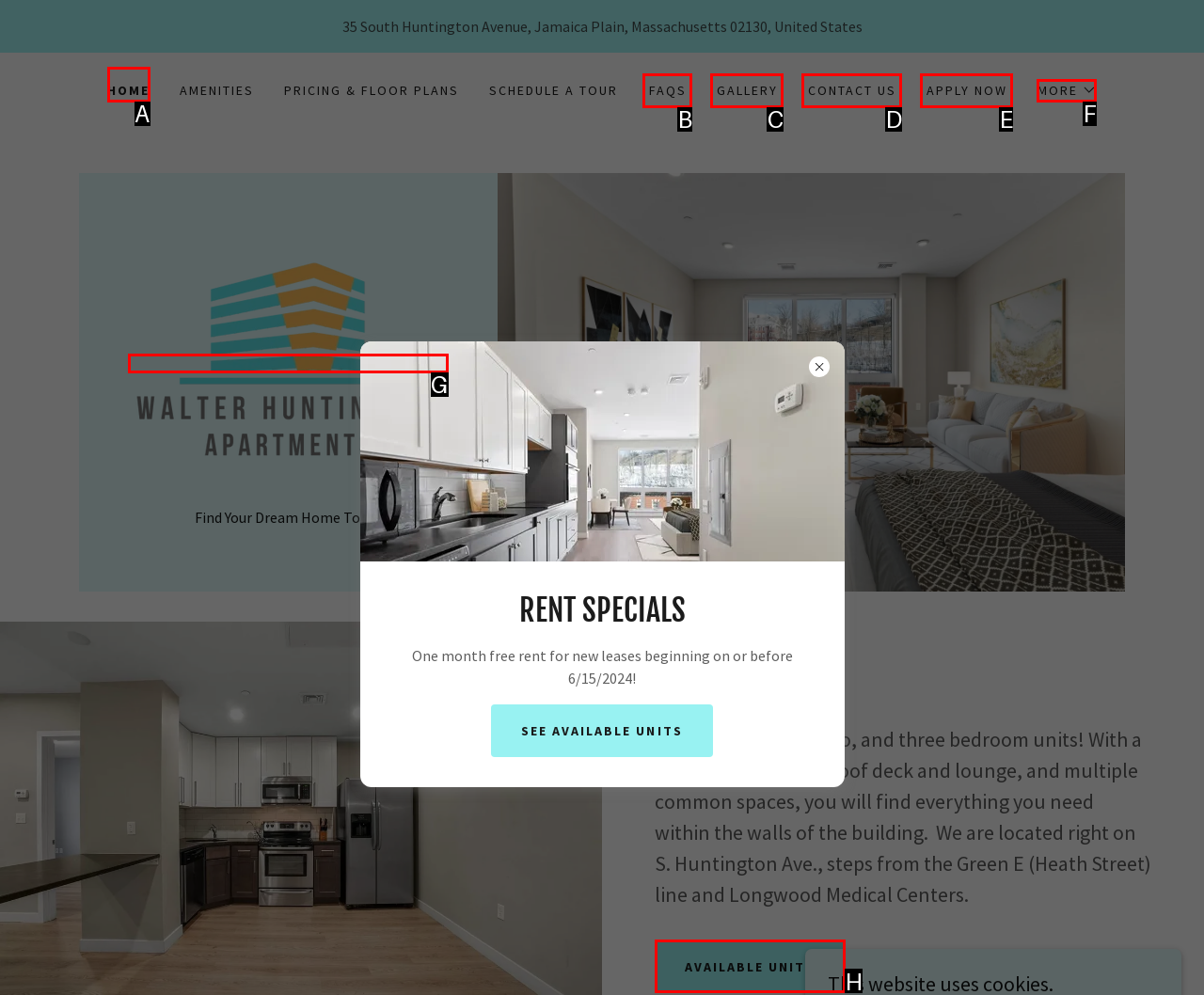Tell me which one HTML element you should click to complete the following task: Call the phone number
Answer with the option's letter from the given choices directly.

None